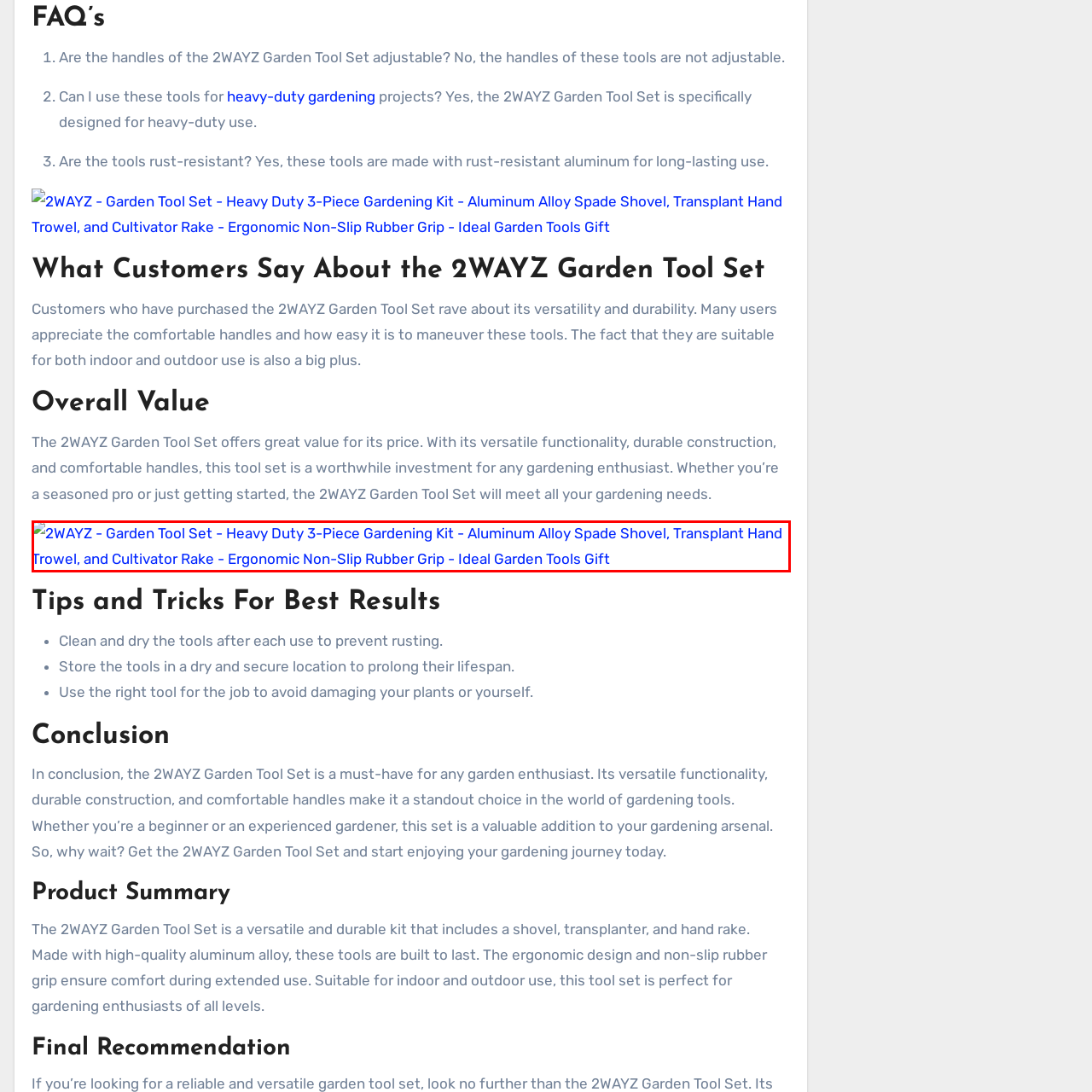Examine the image within the red border, What is the primary benefit of the ergonomic design with a non-slip rubber grip? 
Please provide a one-word or one-phrase answer.

Comfort and ease of use